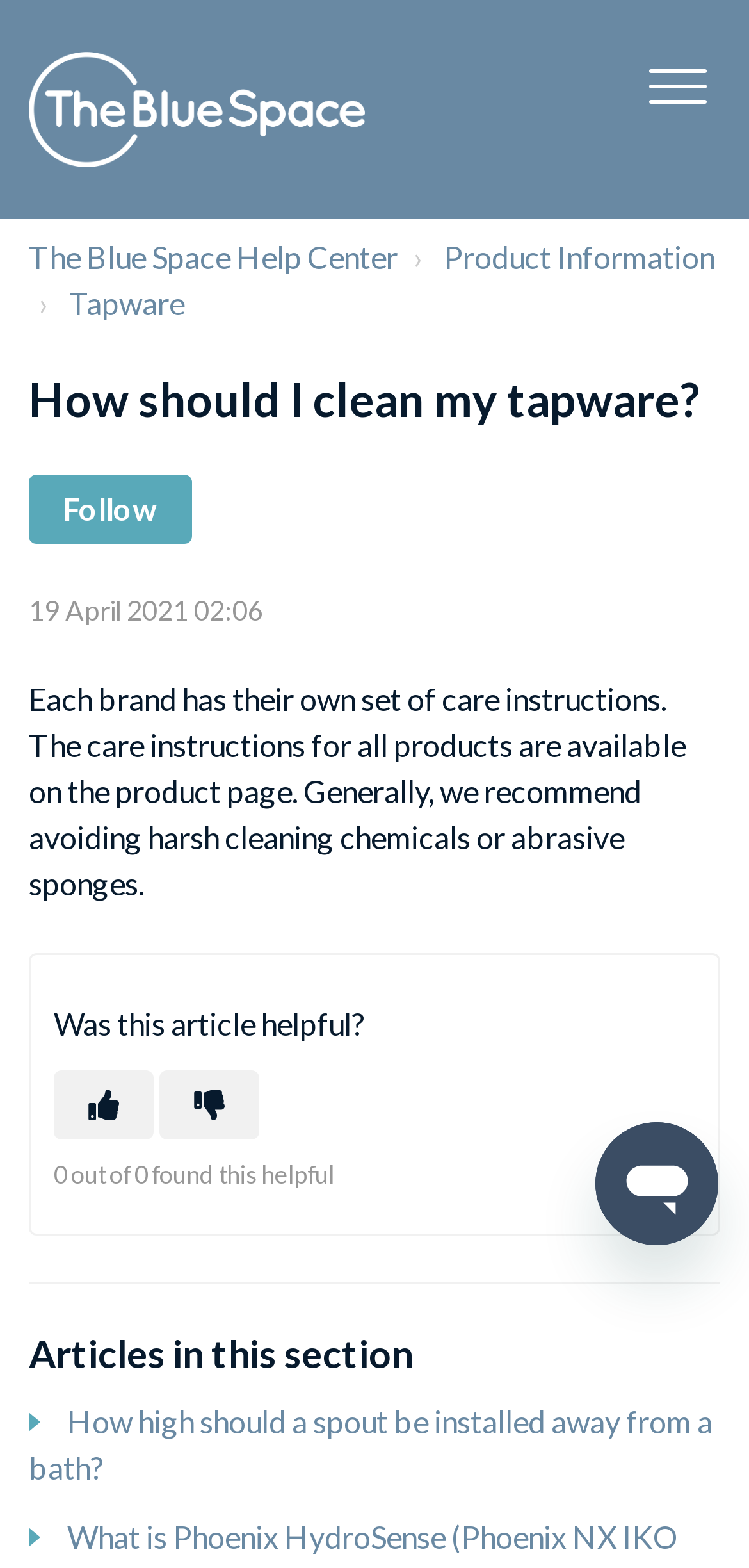Describe all the key features and sections of the webpage thoroughly.

The webpage is a help center article titled "How should I clean my tapware?" from The Blue Space Help Center. At the top left, there is a logo image with a link to the homepage. Next to the logo, there is a toggle navigation button. Below the logo, there is a navigation menu with three list items: "The Blue Space Help Center", "Product Information", and "Tapware", each with a link to its respective page.

The main content of the article is located below the navigation menu. It starts with a heading that matches the title of the webpage. Below the heading, there is a button to follow the article, which is not pressed, and a text indicating that the article is not yet followed by anyone. The article's content is a short paragraph that explains how to clean tapware, mentioning that each brand has its own set of care instructions available on the product page.

On the right side of the article, there is a section showing the article's publication date, "19 April 2021 02:06". Below the article, there is a footer section with a question "Was this article helpful?" and two buttons to provide feedback. There is also a text indicating that 0 out of 0 people found this article helpful.

At the bottom of the page, there is a heading "Articles in this section" followed by a link to another article titled "How high should a spout be installed away from a bath?". Finally, there is a messaging window button located at the bottom right corner of the page.